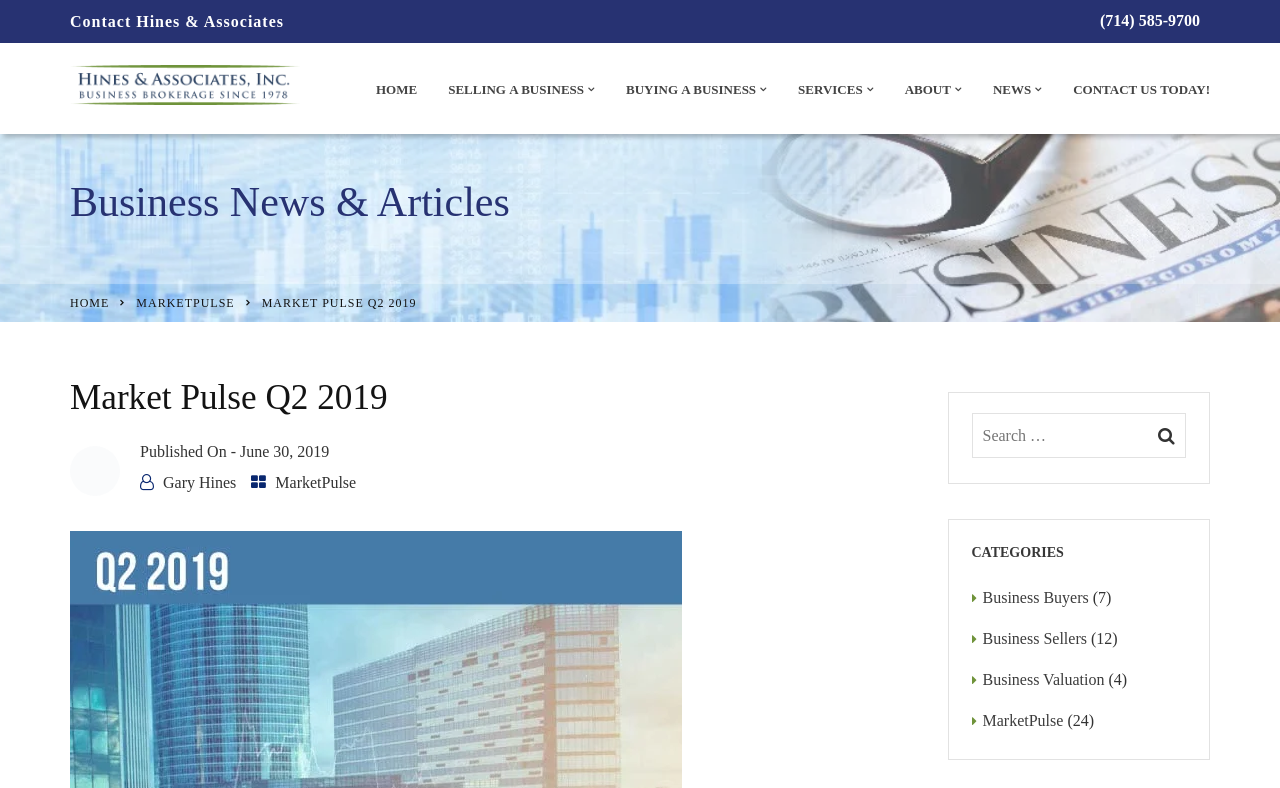Locate the bounding box coordinates of the element you need to click to accomplish the task described by this instruction: "Contact Hines & Associates".

[0.055, 0.016, 0.226, 0.038]